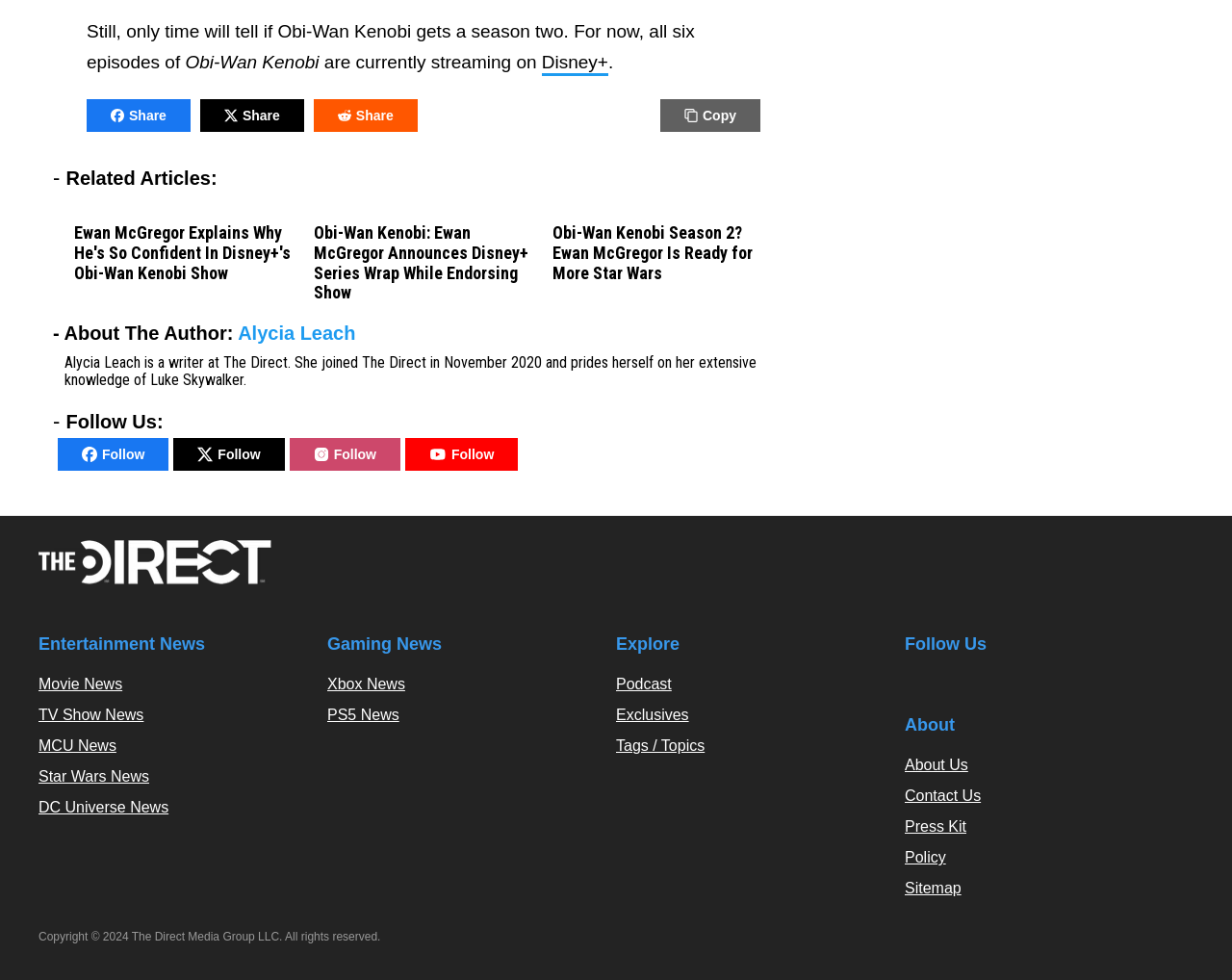Locate the bounding box coordinates of the element to click to perform the following action: 'Click on Disney+'. The coordinates should be given as four float values between 0 and 1, in the form of [left, top, right, bottom].

[0.44, 0.053, 0.494, 0.077]